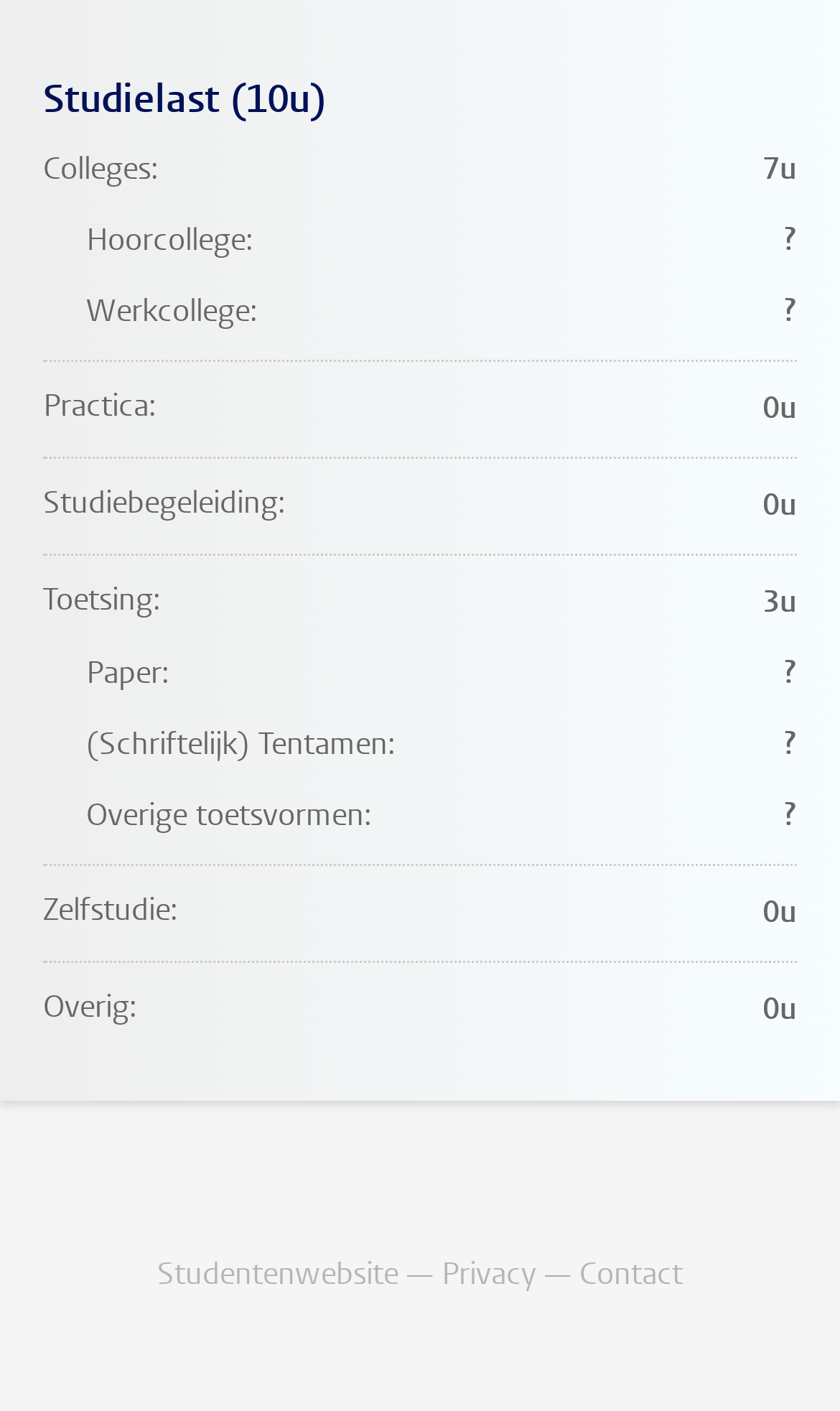What is the study type with 3u?
Please describe in detail the information shown in the image to answer the question.

I searched for the StaticText element with the text '3u' and found it in the DescriptionListDetail element corresponding to the DescriptionListTerm element with the text 'Toetsing'.